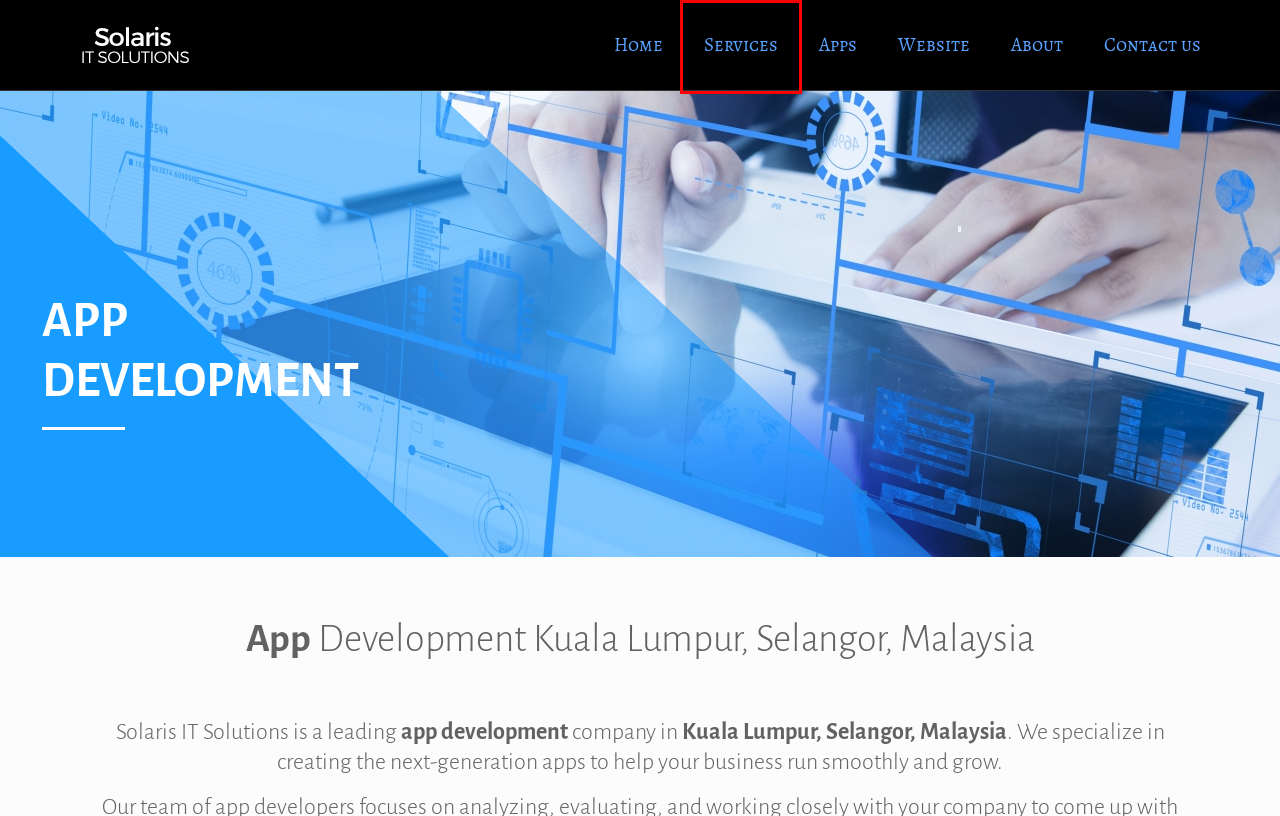Examine the screenshot of the webpage, noting the red bounding box around a UI element. Pick the webpage description that best matches the new page after the element in the red bounding box is clicked. Here are the candidates:
A. Website Development Kuala Lumpur, Selangor, Malaysia
B. Software Development Company Kuala Lumpur and Selangor
C. Solaris Software Development Kuala Lumpur and Selangor - Contact Us
D. Solaris IT Solutions Services - Software Development Company
E. Software Development Company Selangor, Malaysia
F. Orthopedic Care | Iowa Orthopedics | Orthopedics | Orthopedic Physician
G. ICT Software Development Company Kuala Lumpur and Selangor
H. About Solaris IT Solutions - Software Development Company

D